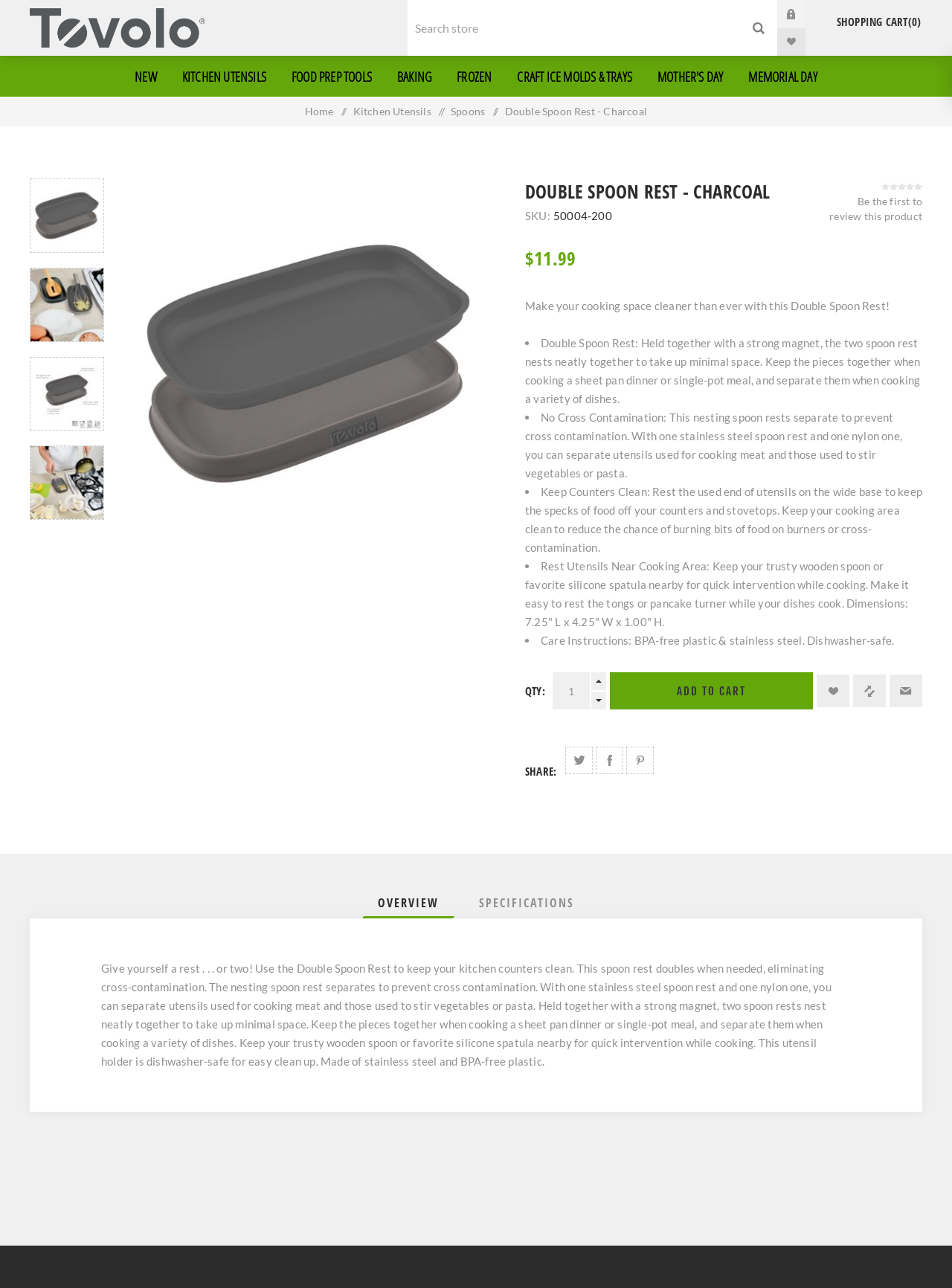Using the information in the image, give a detailed answer to the following question: What is the purpose of the Double Spoon Rest?

The purpose of the Double Spoon Rest can be inferred from the product description, which states that it is designed to 'keep your kitchen counters clean'. This suggests that the product is intended to prevent utensils from coming into contact with countertops, thereby maintaining cleanliness.